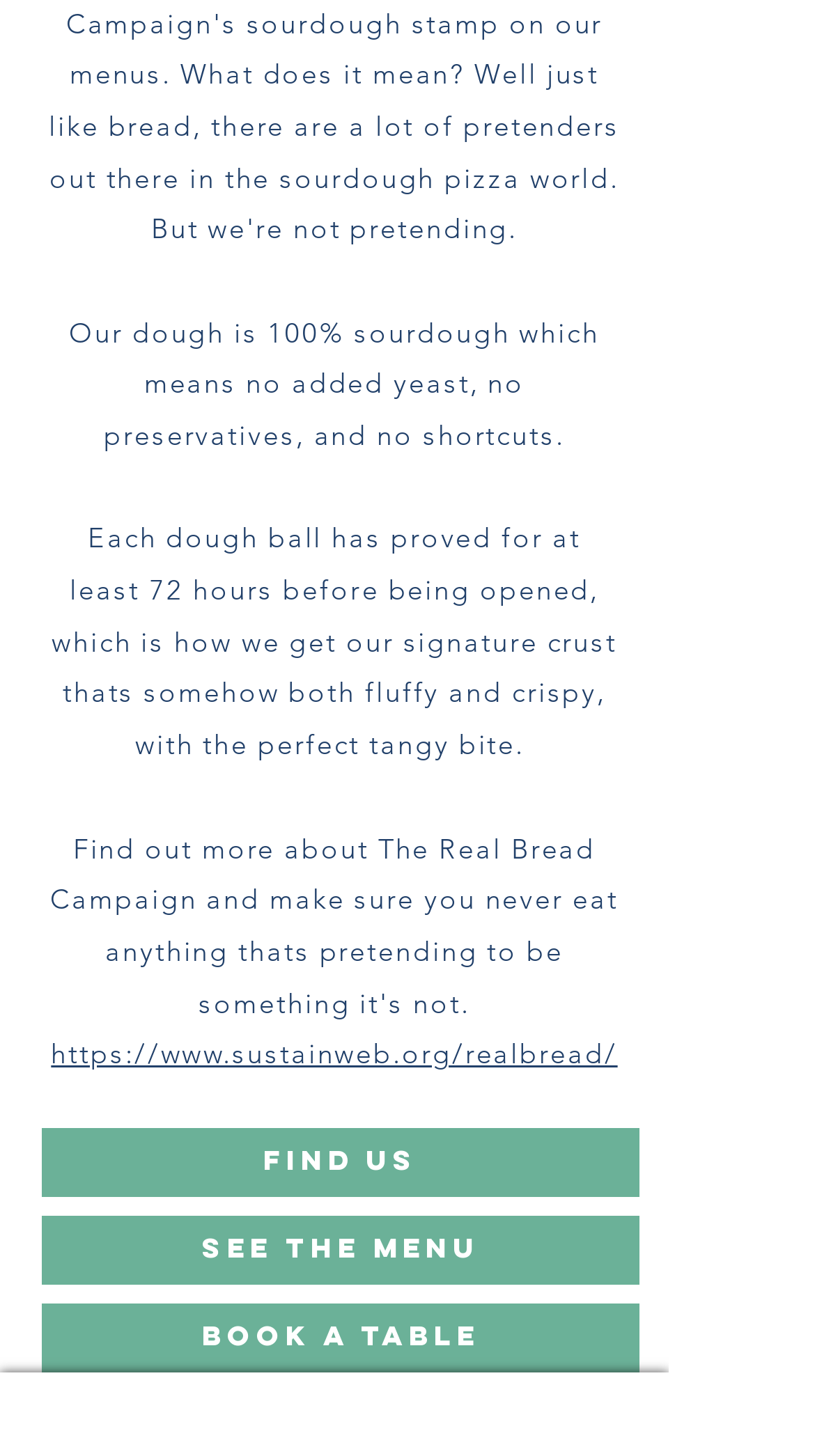What is the position of the 'FIND US' link? Refer to the image and provide a one-word or short phrase answer.

bottom left